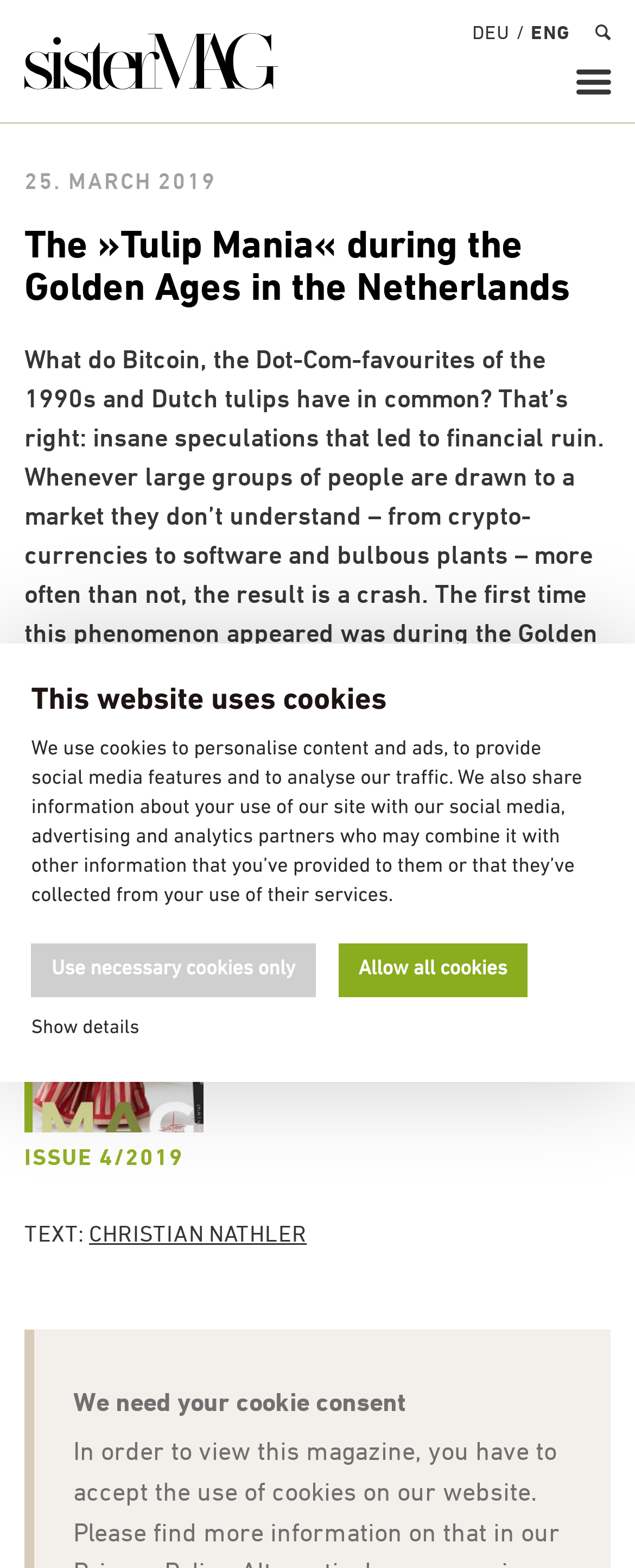Can you determine the bounding box coordinates of the area that needs to be clicked to fulfill the following instruction: "Sign up for the sisterMAG newsletter"?

[0.09, 0.615, 0.91, 0.654]